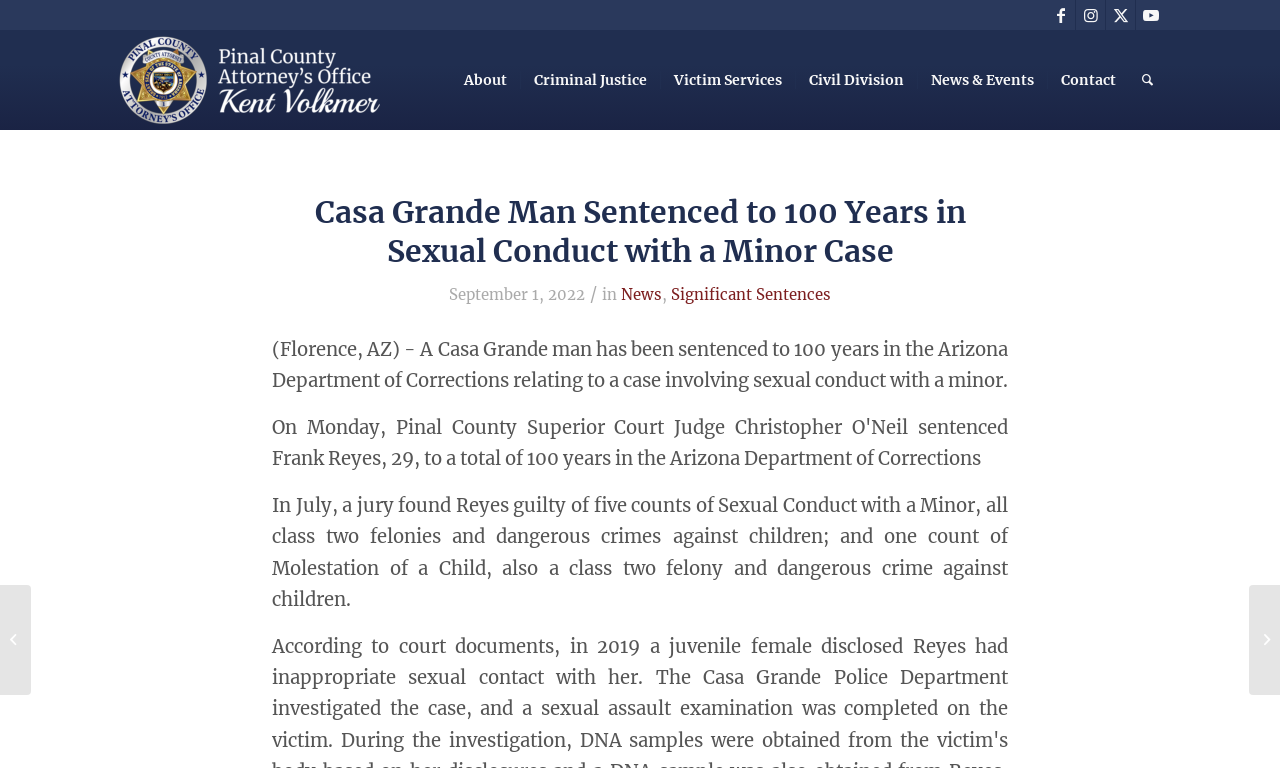Locate the bounding box coordinates of the area that needs to be clicked to fulfill the following instruction: "Visit the Pinal County Attorney's Office homepage". The coordinates should be in the format of four float numbers between 0 and 1, namely [left, top, right, bottom].

[0.089, 0.039, 0.323, 0.169]